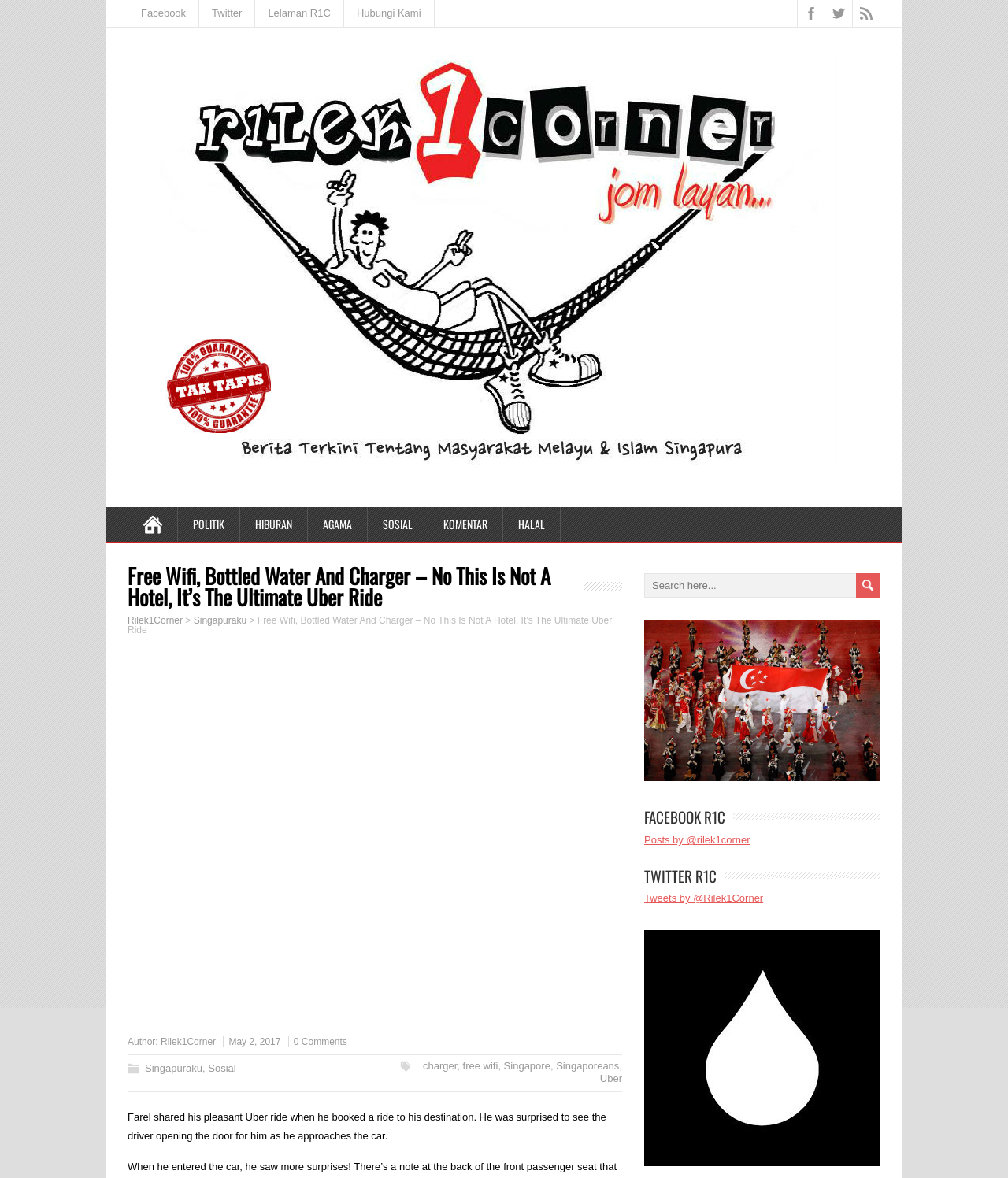Determine the main headline from the webpage and extract its text.

Free Wifi, Bottled Water And Charger – No This Is Not A Hotel, It’s The Ultimate Uber Ride